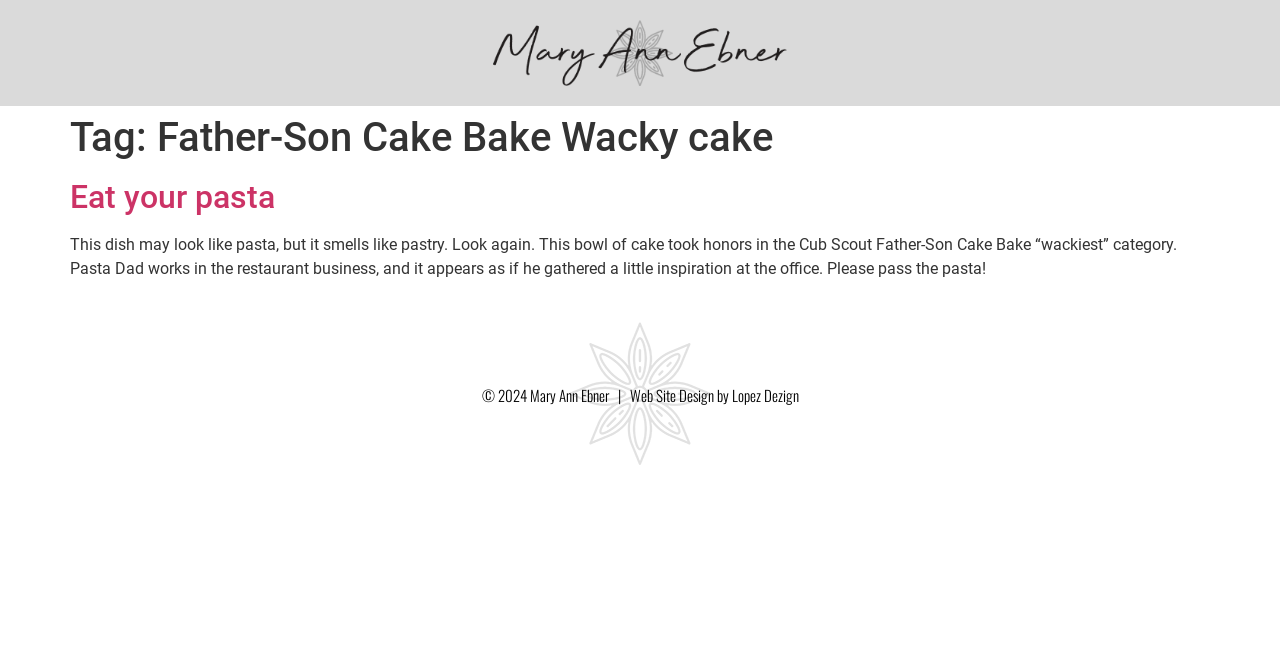Illustrate the webpage with a detailed description.

The webpage is about a creative cake baking experience, specifically a Father-Son Cake Bake event. At the top of the page, there is a link on the left side, taking up about a quarter of the width. Below this link, there is a main section that occupies most of the page's width. 

Within the main section, there is a header that spans the full width, containing a heading that reads "Tag: Father-Son Cake Bake Wacky cake". Below the header, there is an article section that also spans the full width. 

The article section starts with a heading that says "Eat your pasta", accompanied by a link with the same text on the left side. Below this heading, there is a block of text that describes a creative cake that resembles pasta, with a humorous tone. The text explains that the cake took honors in the Cub Scout Father-Son Cake Bake "wackiest" category and that the creator, "Pasta Dad", works in the restaurant business and drew inspiration from his work.

At the bottom of the page, there is a footer section that contains a heading with copyright information and a credit for the web site design. This section is centered and takes up about half of the page's width.